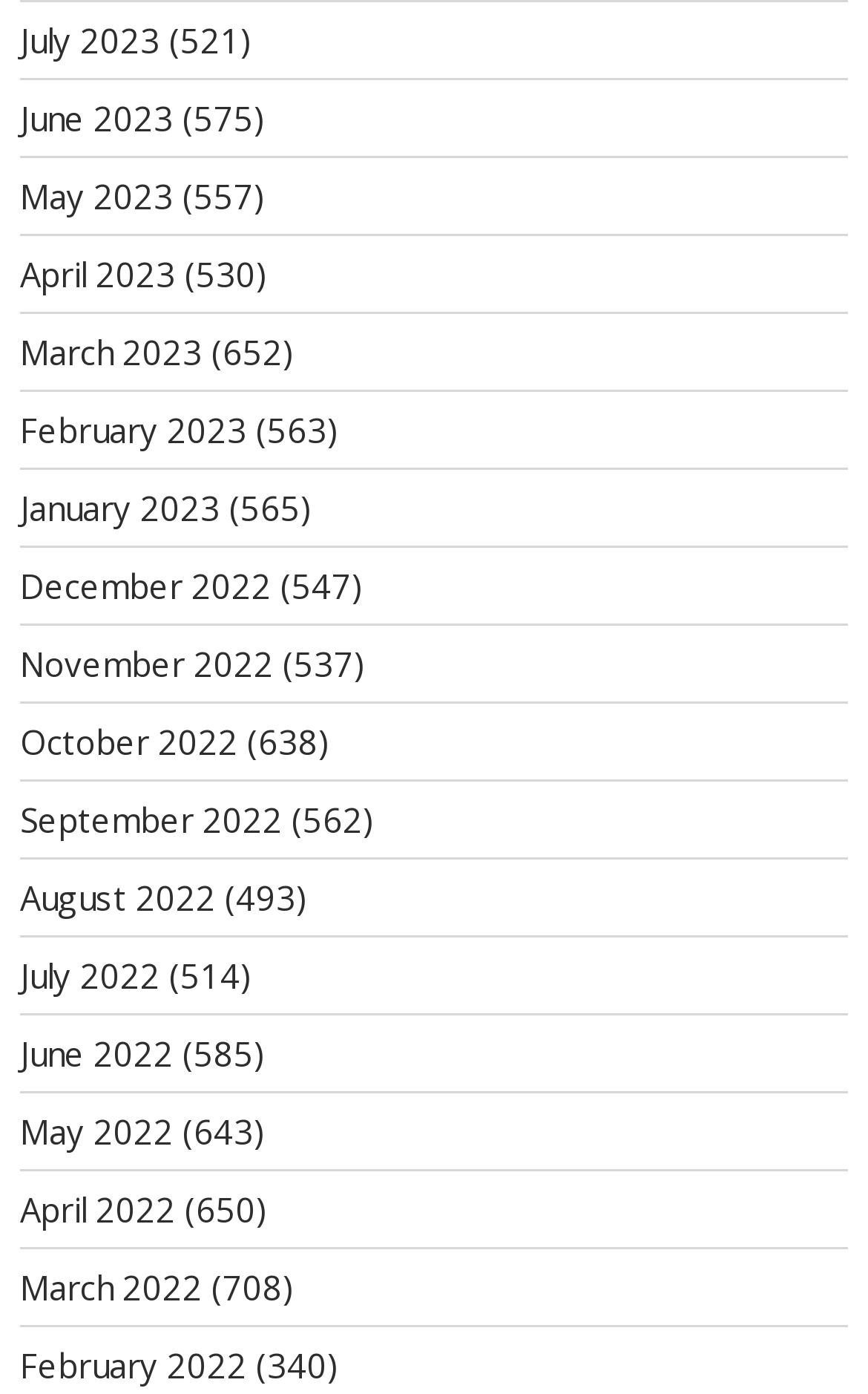Please specify the bounding box coordinates of the element that should be clicked to execute the given instruction: 'View May 2023'. Ensure the coordinates are four float numbers between 0 and 1, expressed as [left, top, right, bottom].

[0.023, 0.125, 0.2, 0.157]